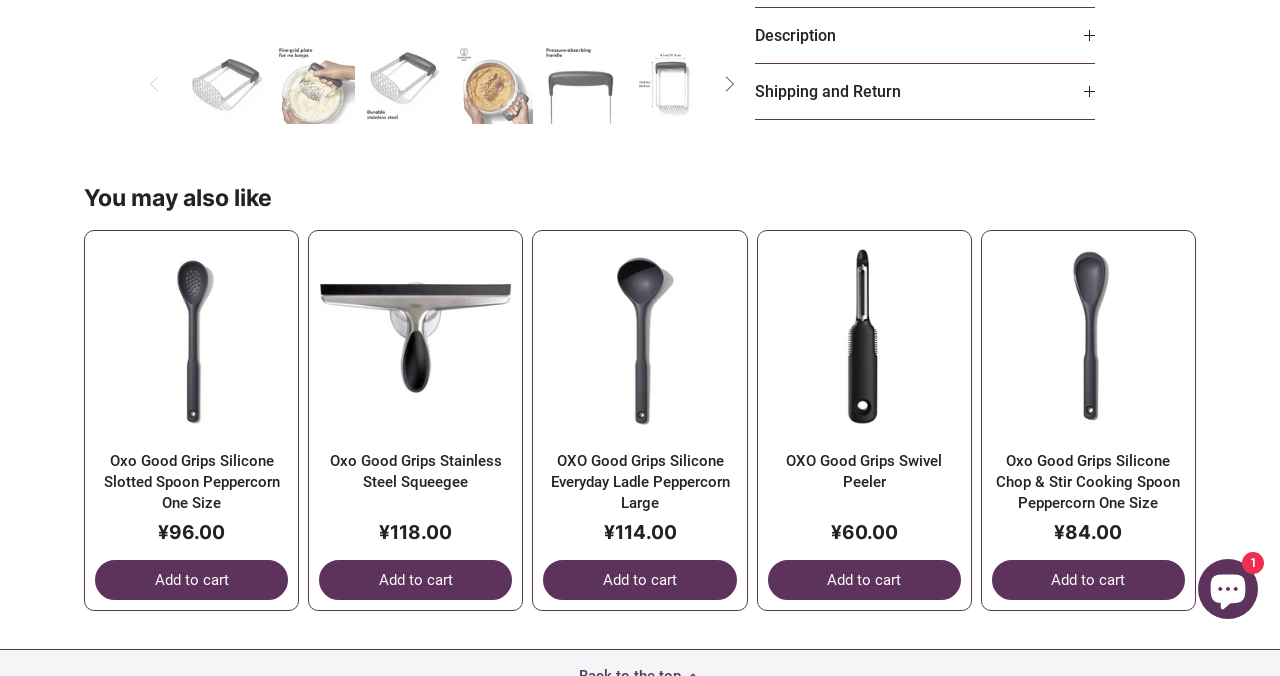Give the bounding box coordinates for this UI element: "aria-label="Select thumbnail"". The coordinates should be four float numbers between 0 and 1, arranged as [left, top, right, bottom].

[0.214, 0.064, 0.277, 0.184]